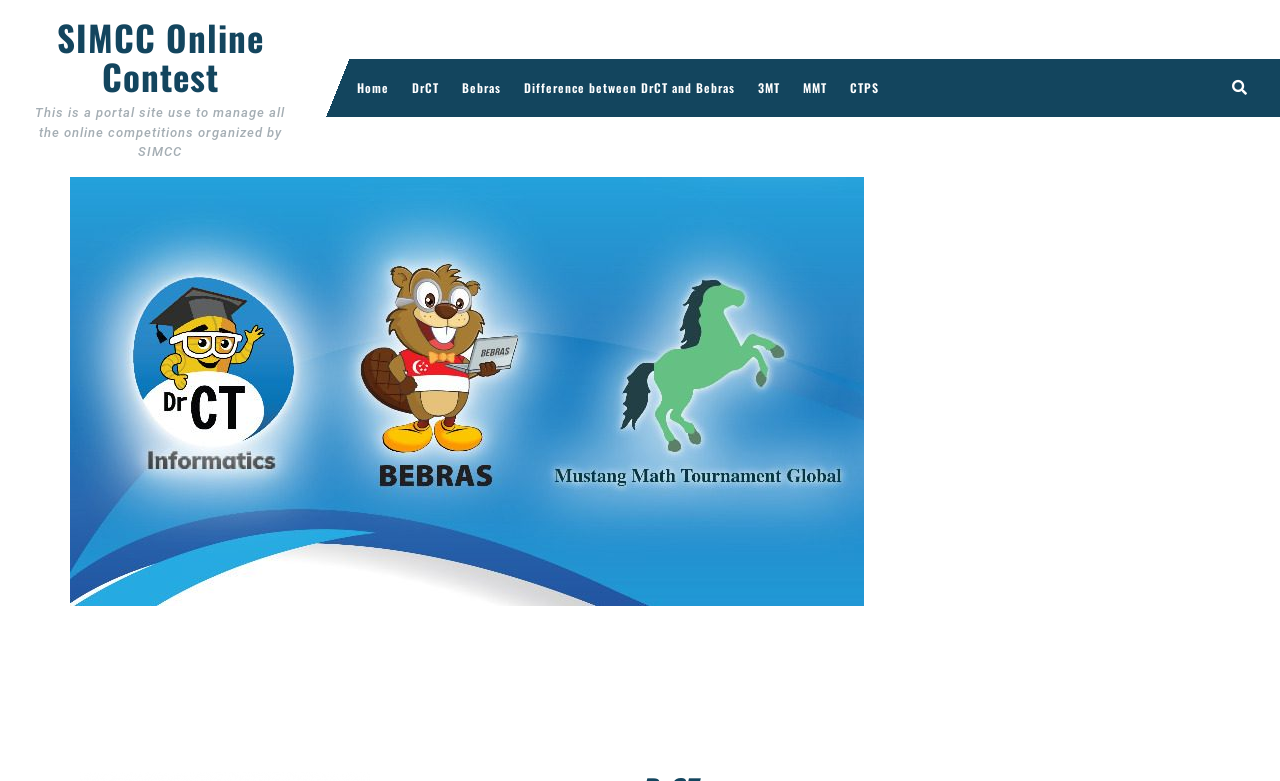Locate the bounding box coordinates of the area that needs to be clicked to fulfill the following instruction: "learn about DrCT". The coordinates should be in the format of four float numbers between 0 and 1, namely [left, top, right, bottom].

[0.314, 0.076, 0.351, 0.15]